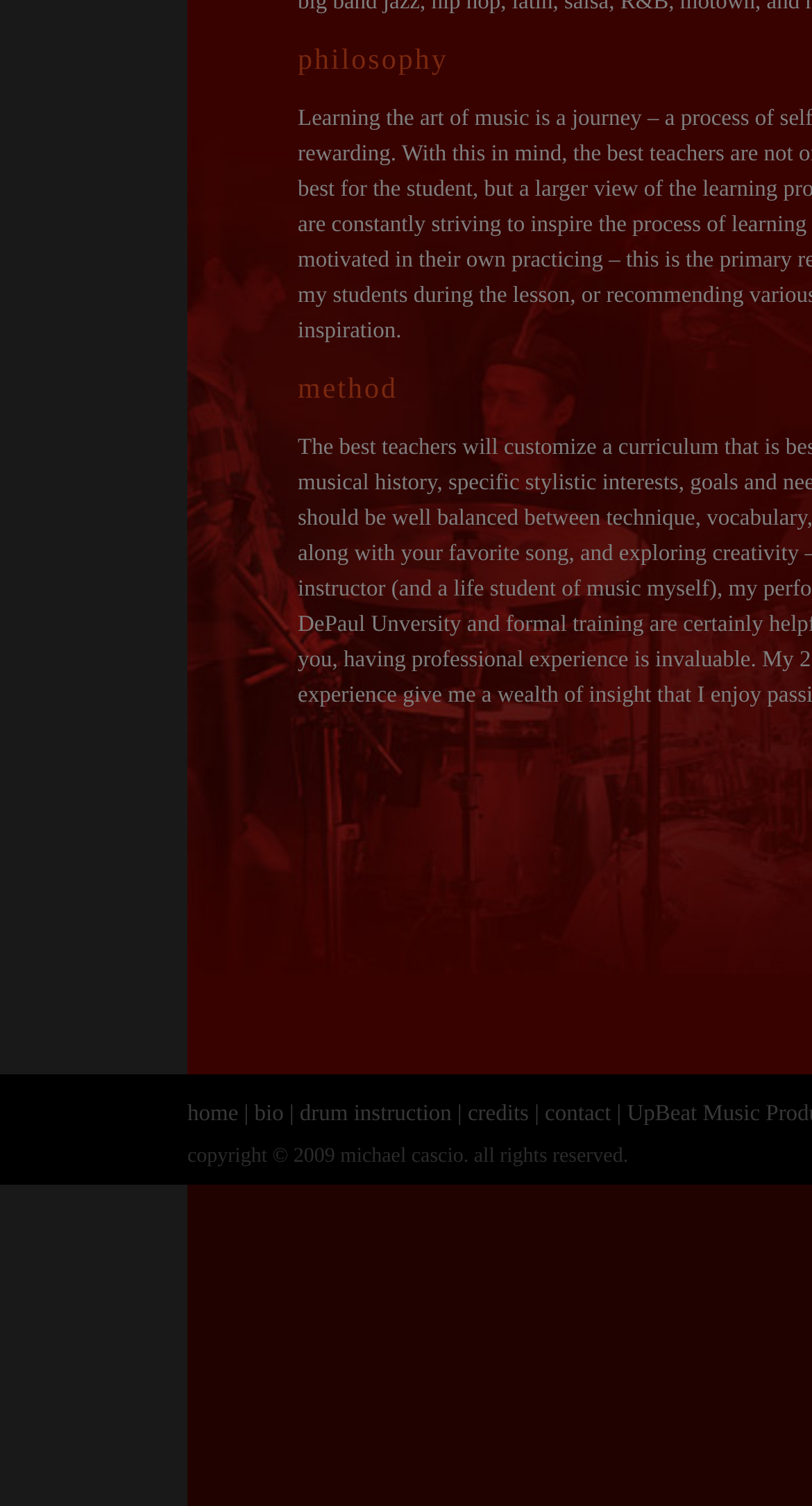Identify the bounding box for the UI element described as: "英国知名地产开发商——Canary Wharf Group获4亿英镑注资以实现战略升级 2023-11-03". Ensure the coordinates are four float numbers between 0 and 1, formatted as [left, top, right, bottom].

None